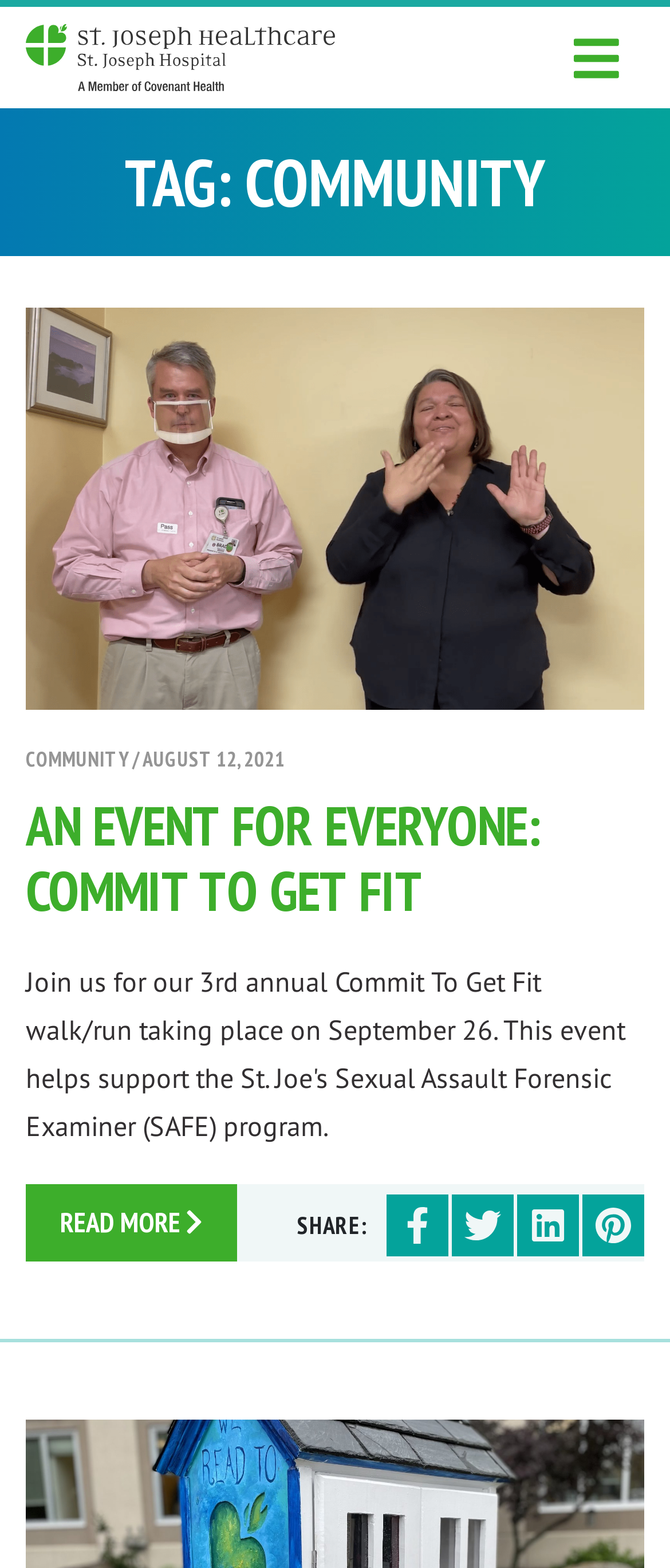Create an elaborate caption for the webpage.

The webpage appears to be an archive page for community events, specifically from St. Joseph Hospital. At the top left, there is a link and an image, likely a logo or a banner. On the top right, there is another link. 

Below these elements, there is a heading that reads "TAG: COMMUNITY" spanning almost the entire width of the page. Underneath this heading, there is a long link that takes up most of the page's width. 

To the right of this link, there are two static text elements, one displaying a forward slash and the other showing the date "AUGUST 12, 2021". 

Further down, there is a link with the title "AN EVENT FOR EVERYONE: COMMIT TO GET FIT", which is also a heading. This link takes up most of the page's width. Below it, there is another link that reads "READ MORE". 

At the bottom left, there is a static text element that says "SHARE:", followed by four social media links, each represented by an icon.